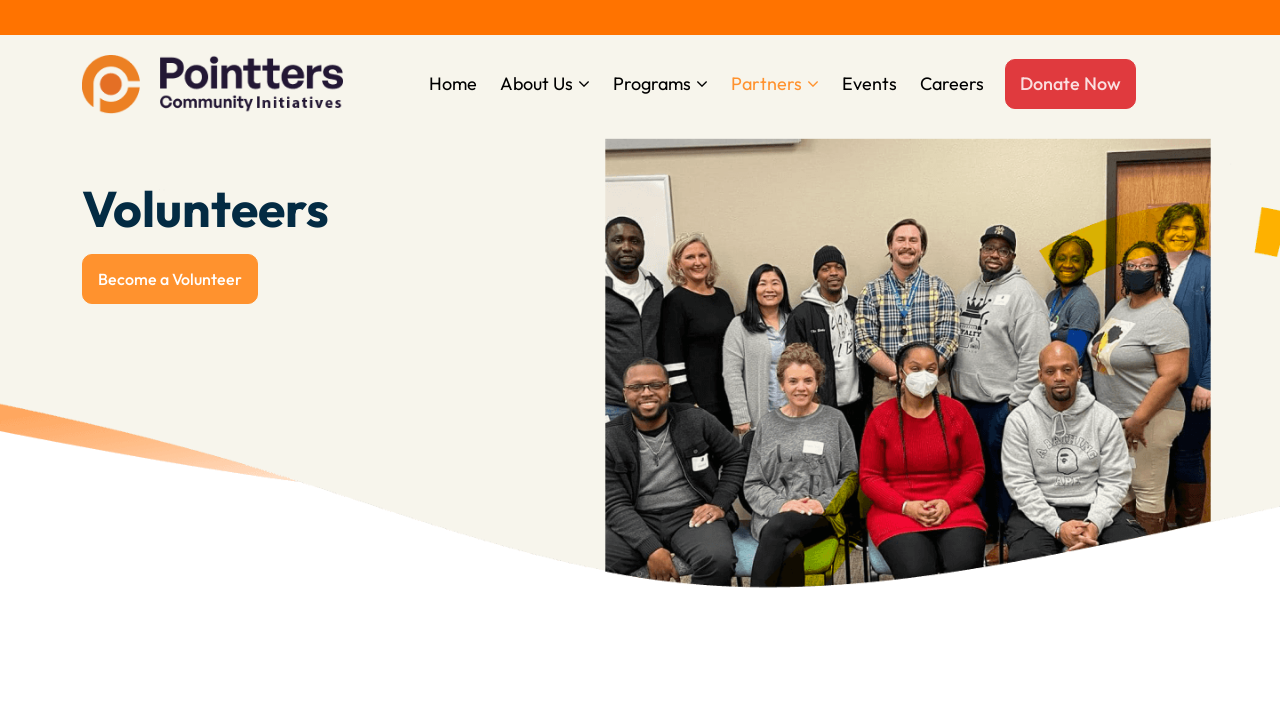Locate the bounding box coordinates of the element to click to perform the following action: 'click on Home'. The coordinates should be given as four float values between 0 and 1, in the form of [left, top, right, bottom].

[0.335, 0.09, 0.373, 0.15]